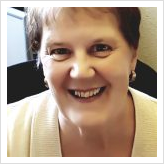What is the setting of the background?
Please give a detailed and elaborate answer to the question based on the image.

The background of the image hints at an office setting, which is likely where Lora Whitemarsh works as a housing consultant, providing professional services to her clients.